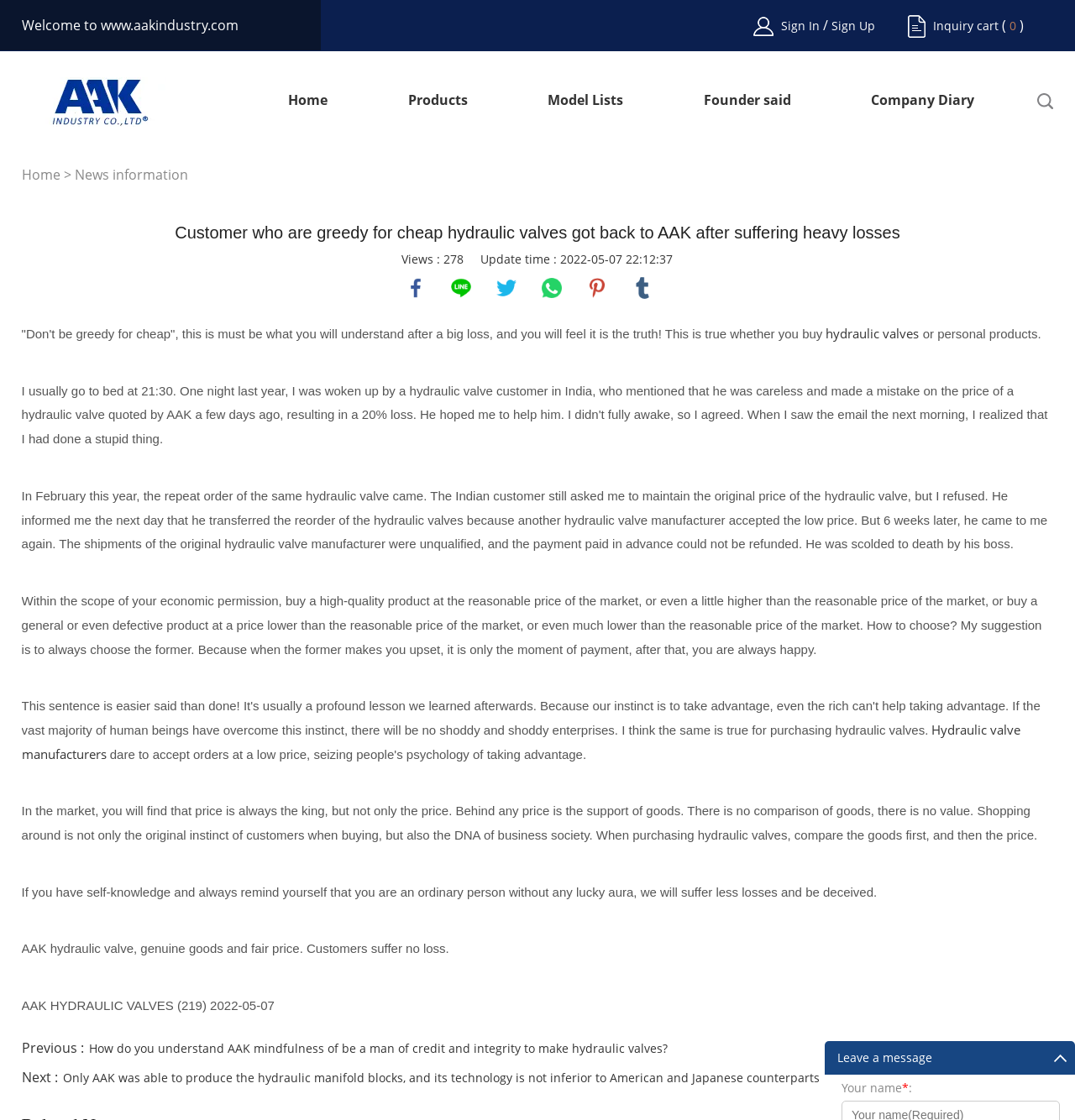Determine the bounding box coordinates for the area you should click to complete the following instruction: "Leave a message".

[0.779, 0.937, 0.867, 0.951]